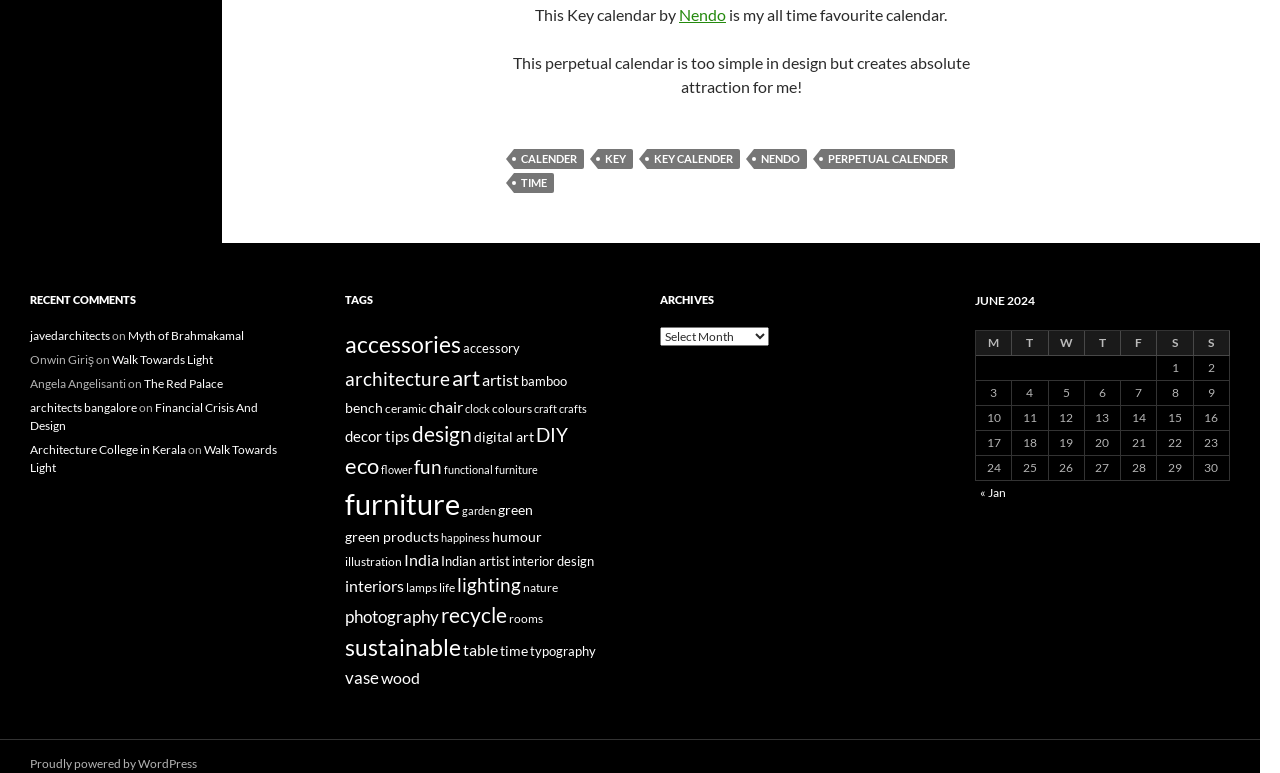Can you specify the bounding box coordinates of the area that needs to be clicked to fulfill the following instruction: "Click on the 'CALENDER' link"?

[0.402, 0.193, 0.456, 0.219]